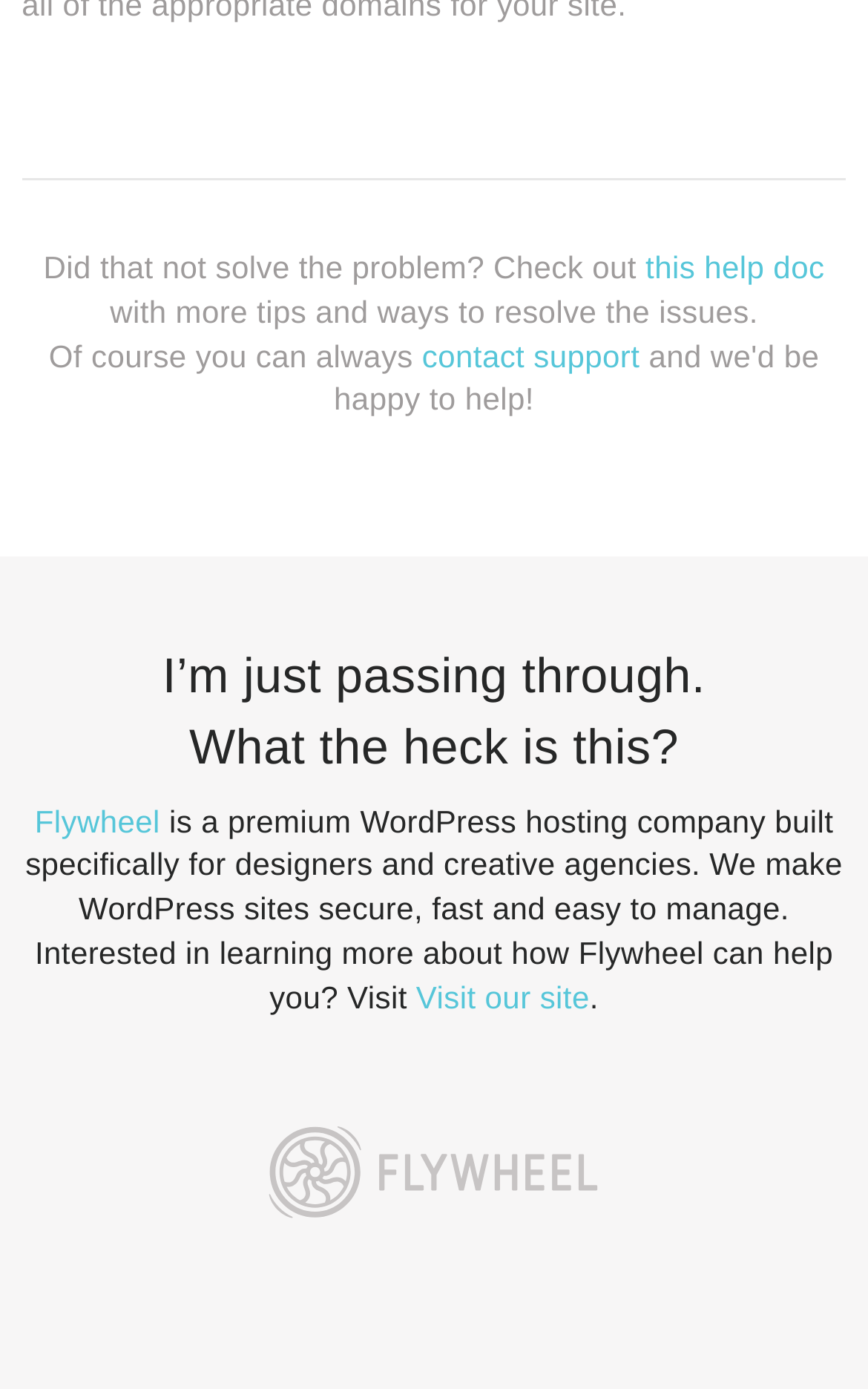What can you do if the problem is not solved?
Please describe in detail the information shown in the image to answer the question.

I found this answer by reading the text that says 'Of course you can always contact support' which implies that if the problem is not solved, you can contact support for further assistance.